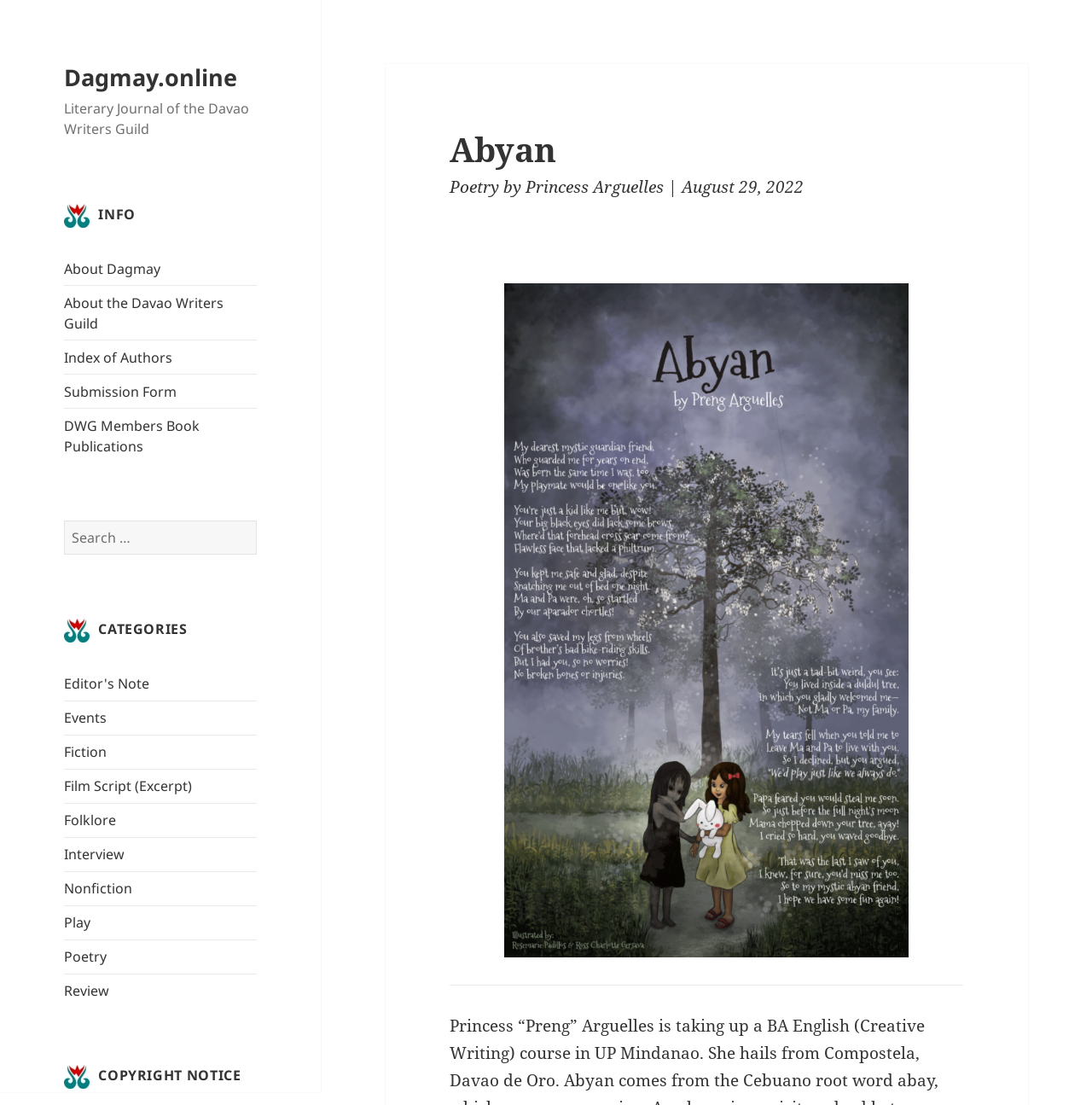Determine the bounding box for the UI element described here: "Payouts".

None